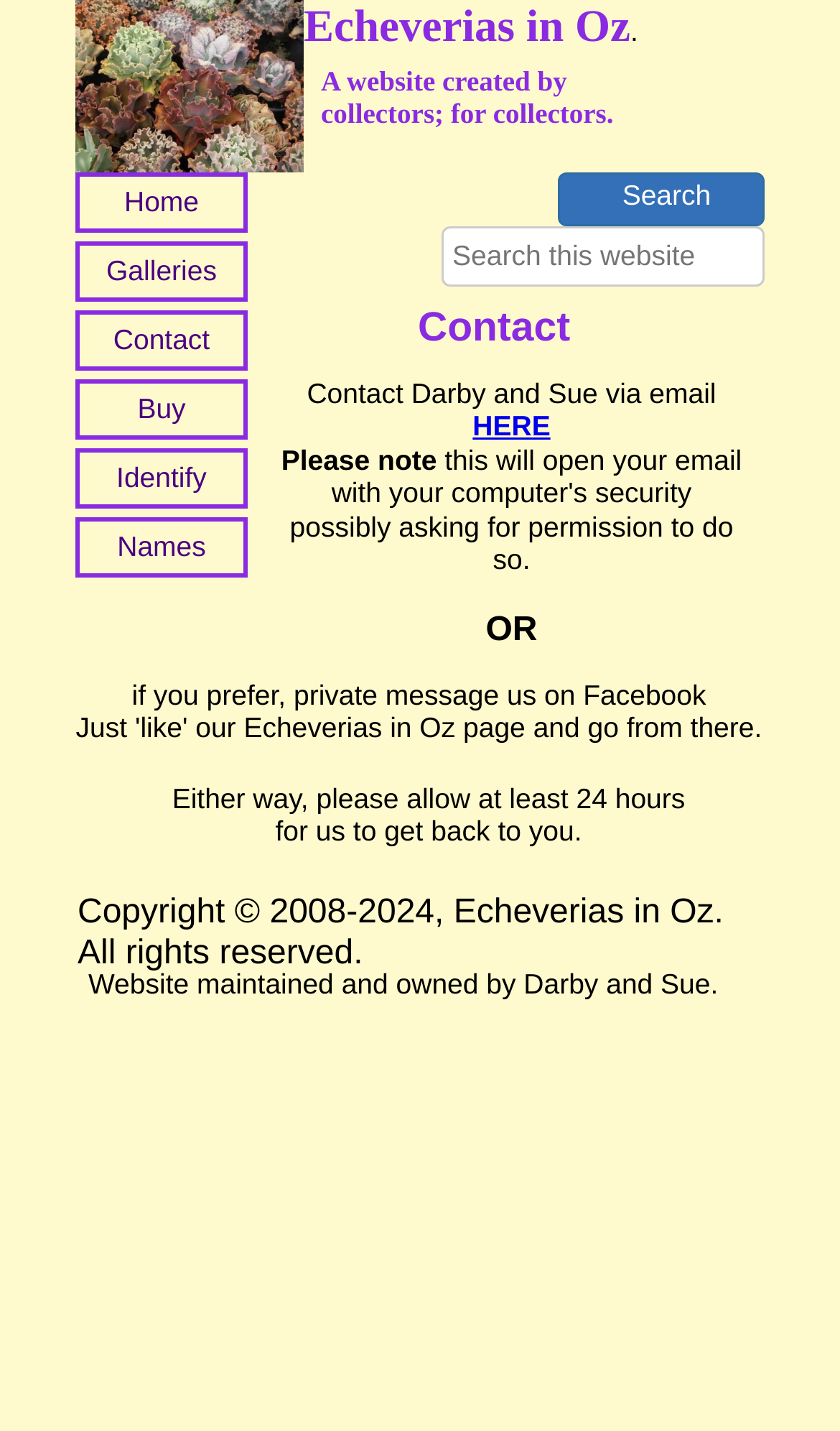What is the name of the website?
Please respond to the question with as much detail as possible.

The name of the website can be found at the top of the page, where it says 'Echeverias in Oz' in a static text element.